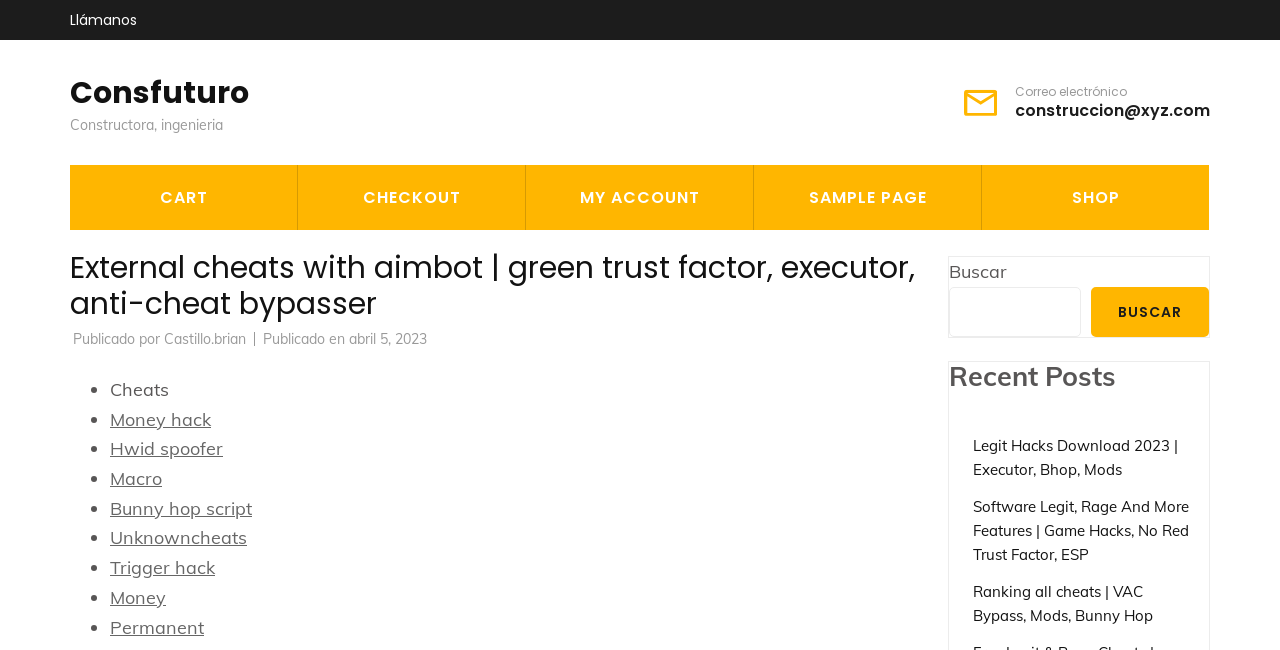Determine the bounding box coordinates for the HTML element mentioned in the following description: "Bunny hop script". The coordinates should be a list of four floats ranging from 0 to 1, represented as [left, top, right, bottom].

[0.086, 0.764, 0.197, 0.8]